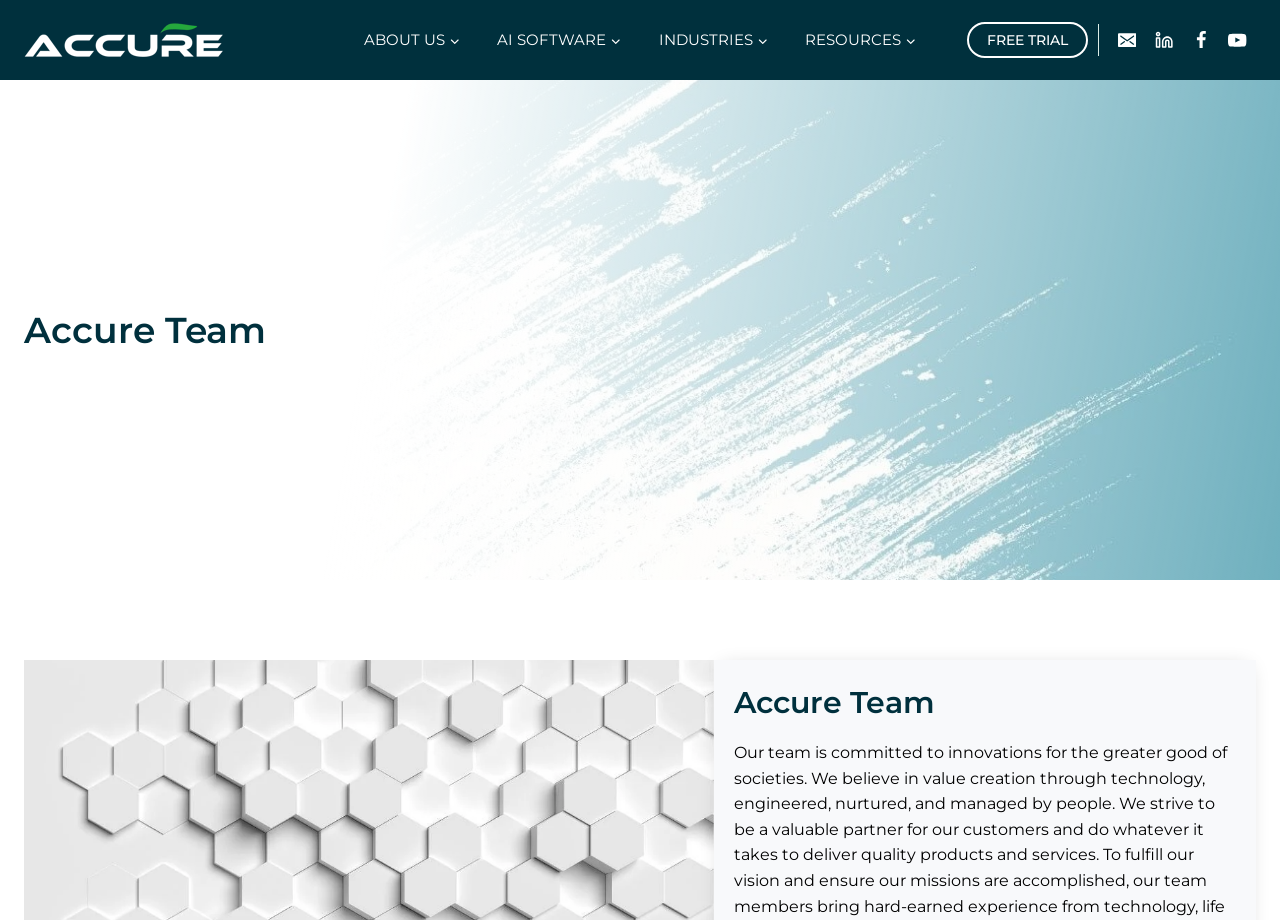Use a single word or phrase to answer the following:
How many social media links are there?

4